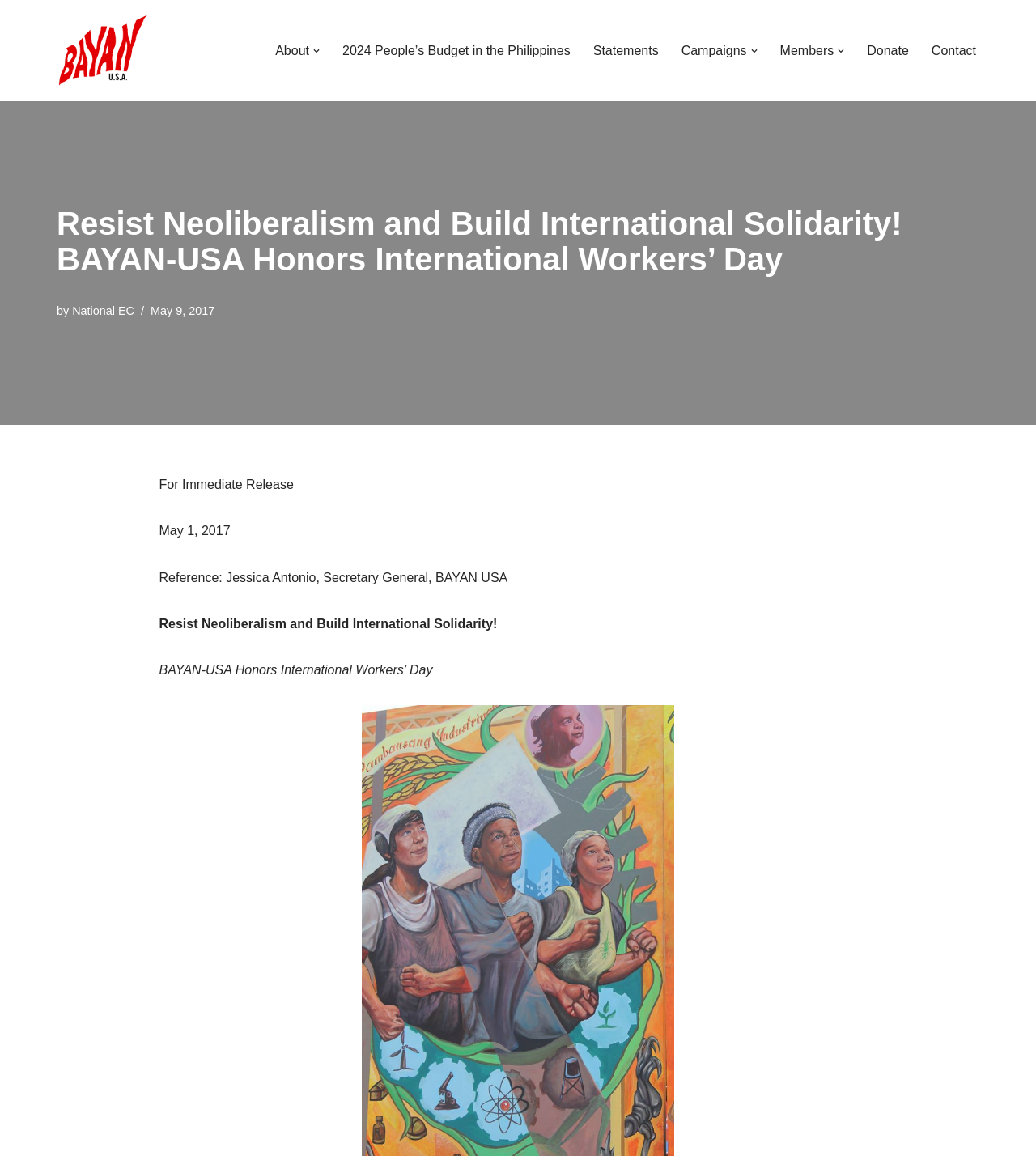Give a complete and precise description of the webpage's appearance.

The webpage is about BAYAN-USA, an organization that honors International Workers' Day. At the top-left corner, there is a link to "Skip to content". Next to it, on the top-left, is the organization's name "BAYAN-USA" in a link format. 

On the top-right, there is a primary navigation menu with several links, including "About", "2024 People’s Budget in the Philippines", "Statements", "Campaigns", "Members", "Donate", and "Contact". Some of these links have dropdown menus, indicated by a small image of a dropdown icon.

Below the navigation menu, there is a large heading that reads "Resist Neoliberalism and Build International Solidarity! BAYAN-USA Honors International Workers’ Day". 

Under the heading, there is a byline that says "by National EC" and a timestamp that reads "May 9, 2017". Below the timestamp, there is a press release with several paragraphs of text. The press release is dated "May 1, 2017" and includes a reference to Jessica Antonio, Secretary General of BAYAN USA. The main content of the press release is about resisting neoliberalism and building international solidarity.